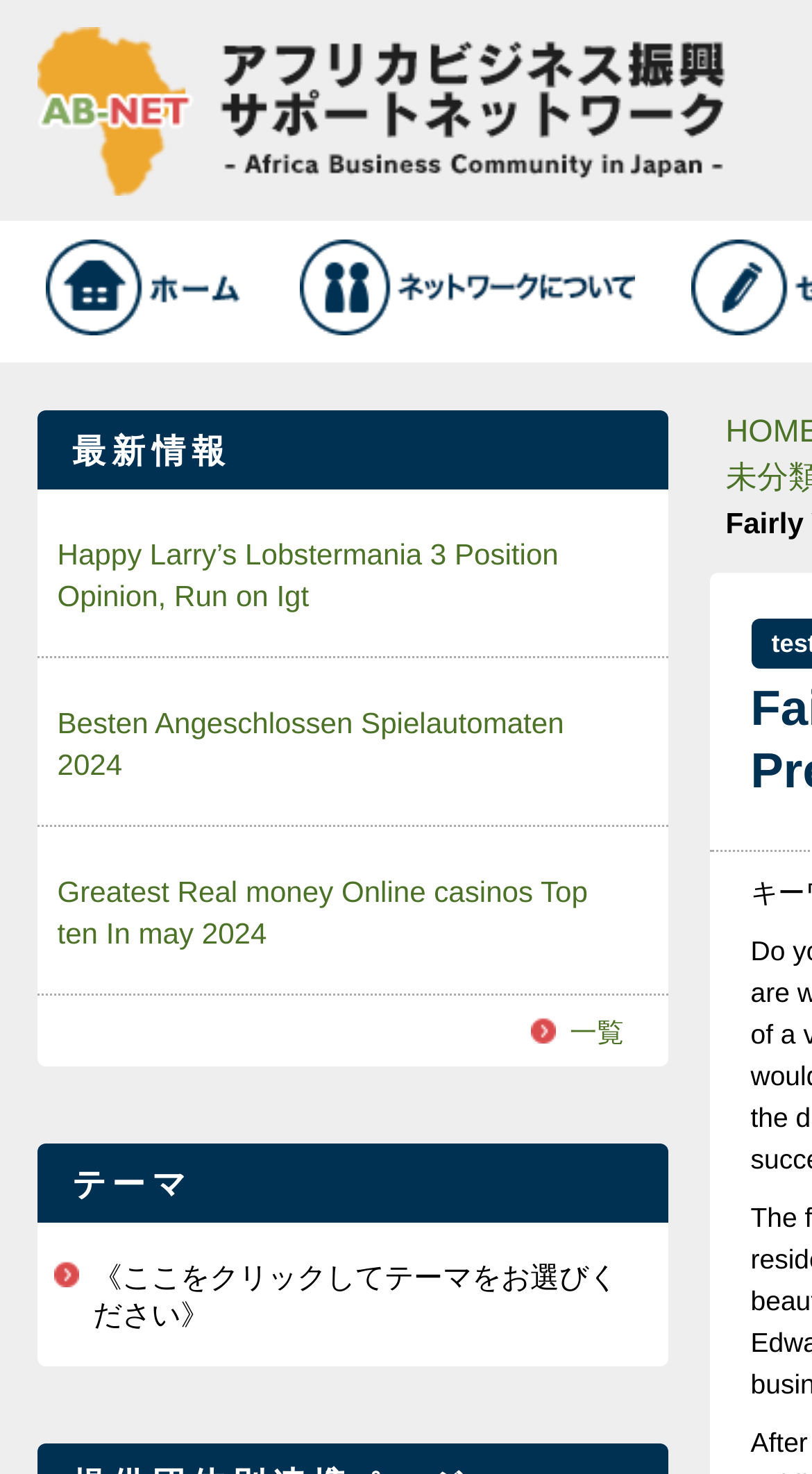How many links are under the '最新情報' heading?
Refer to the screenshot and answer in one word or phrase.

3